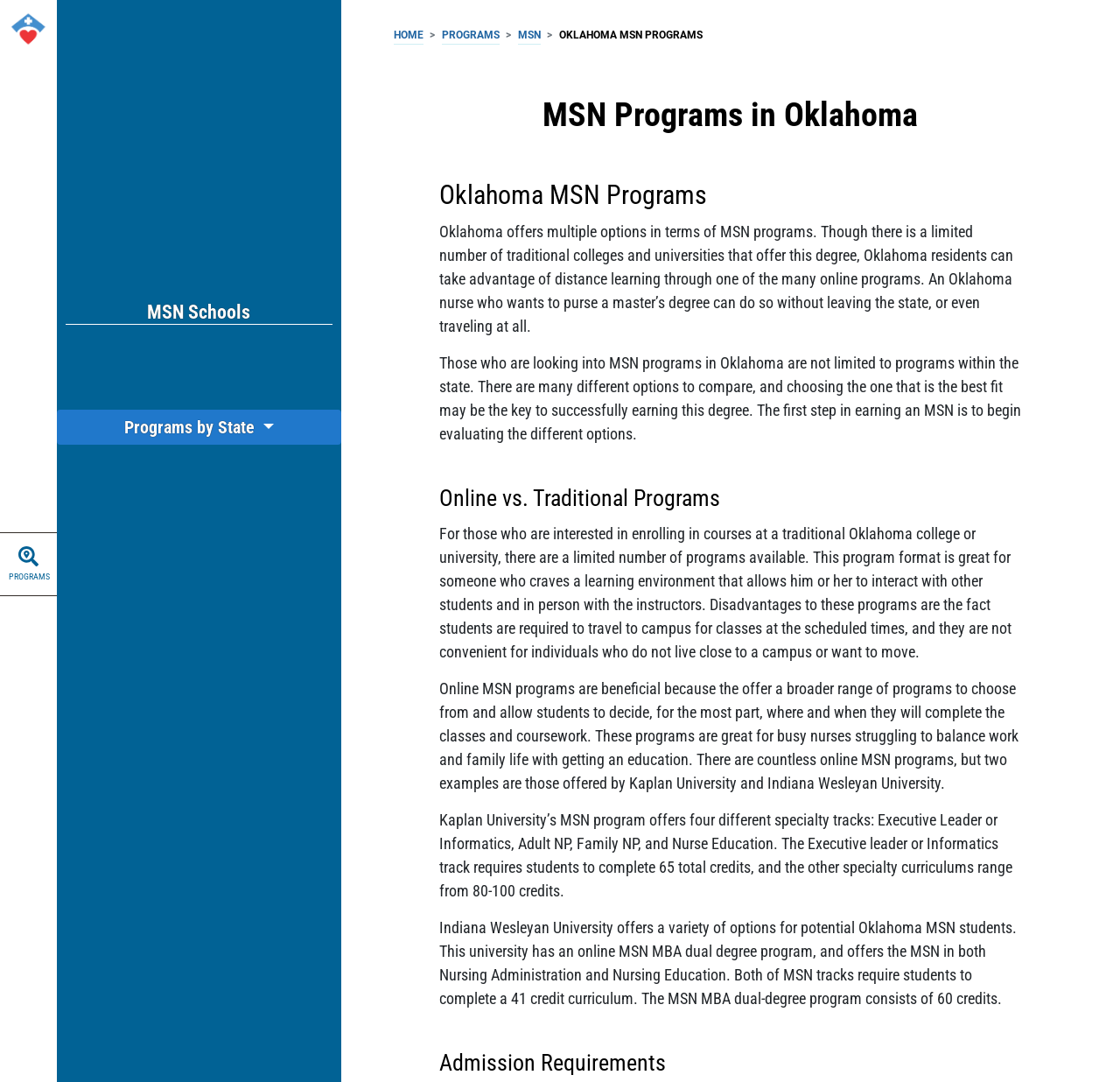Locate the heading on the webpage and return its text.

MSN Programs in Oklahoma